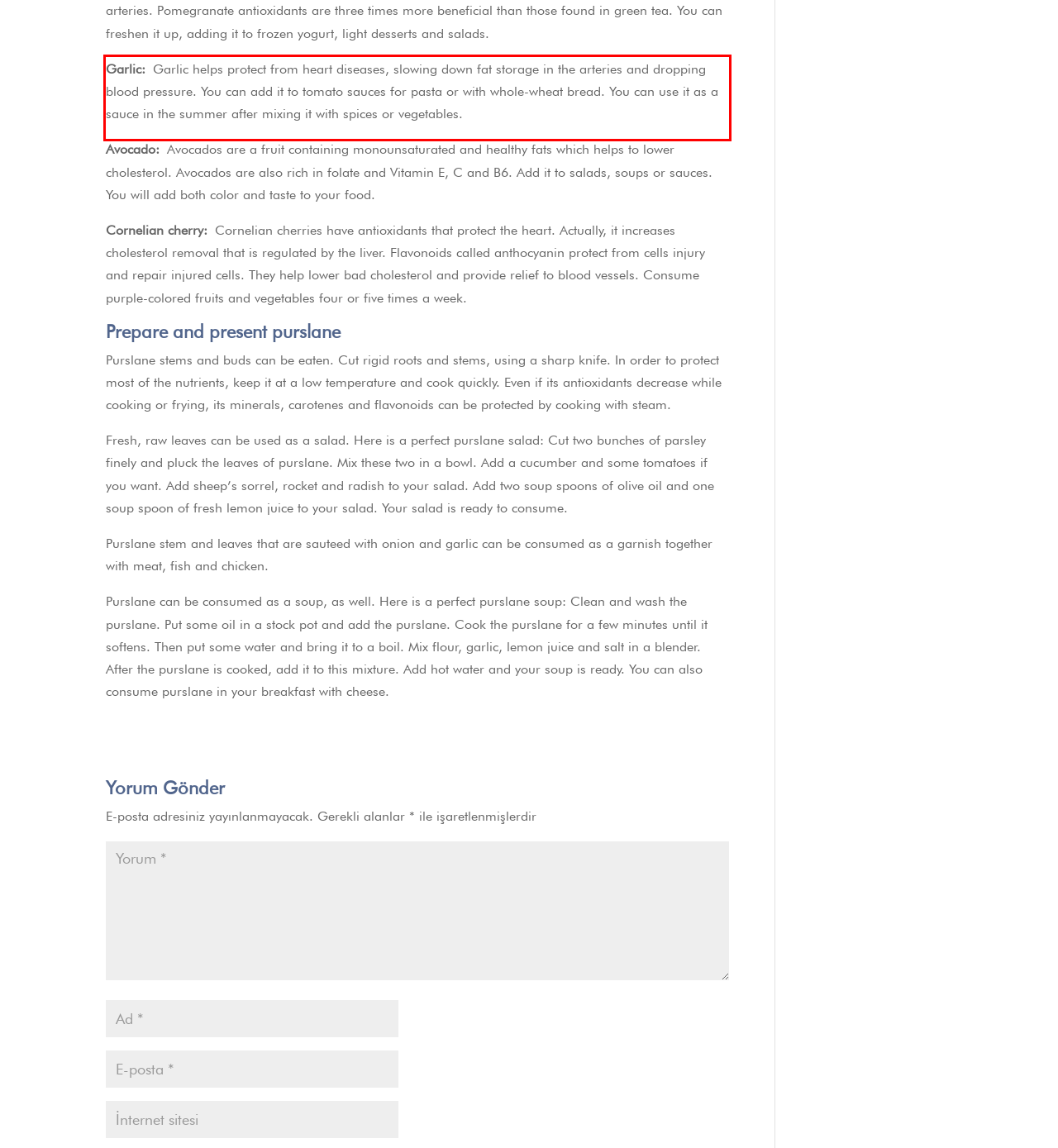You are given a webpage screenshot with a red bounding box around a UI element. Extract and generate the text inside this red bounding box.

Garlic: Garlic helps protect from heart diseases, slowing down fat storage in the arteries and dropping blood pressure. You can add it to tomato sauces for pasta or with whole-wheat bread. You can use it as a sauce in the summer after mixing it with spices or vegetables.